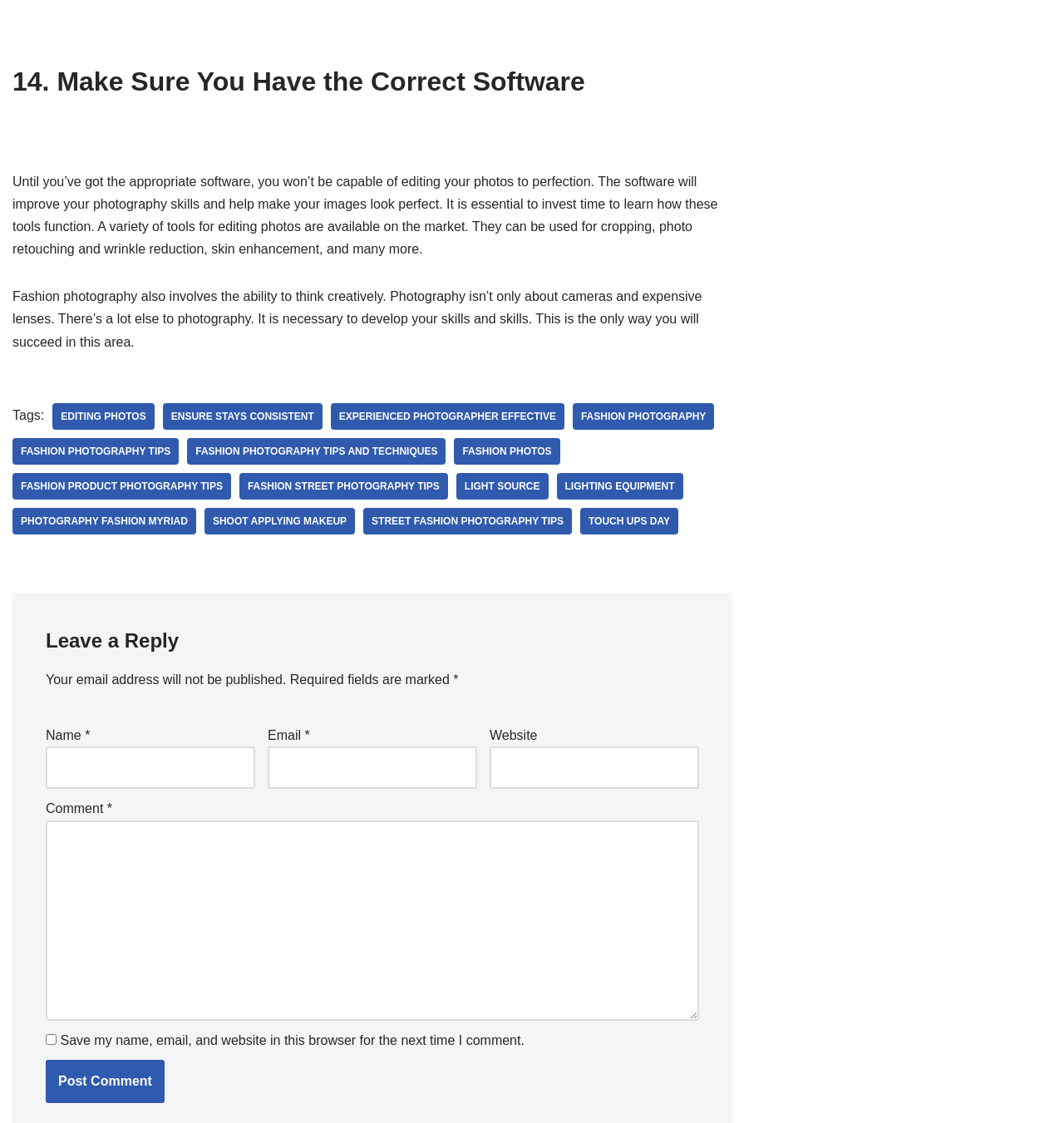Respond to the following query with just one word or a short phrase: 
What is the purpose of the 'Leave a Reply' section?

To comment on the webpage